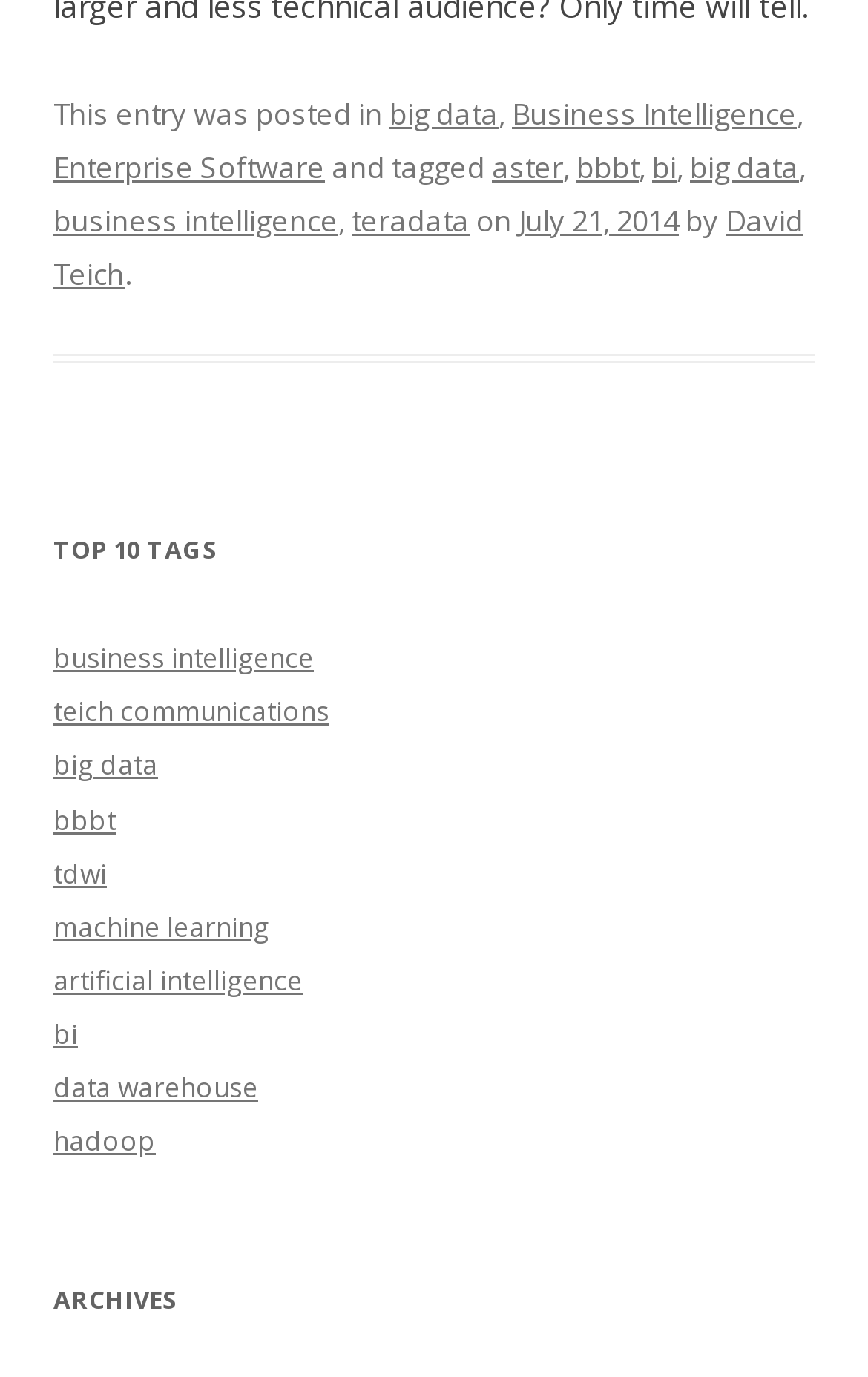Please locate the bounding box coordinates of the element that should be clicked to complete the given instruction: "view the 'TOP 10 TAGS' section".

[0.062, 0.38, 0.938, 0.419]